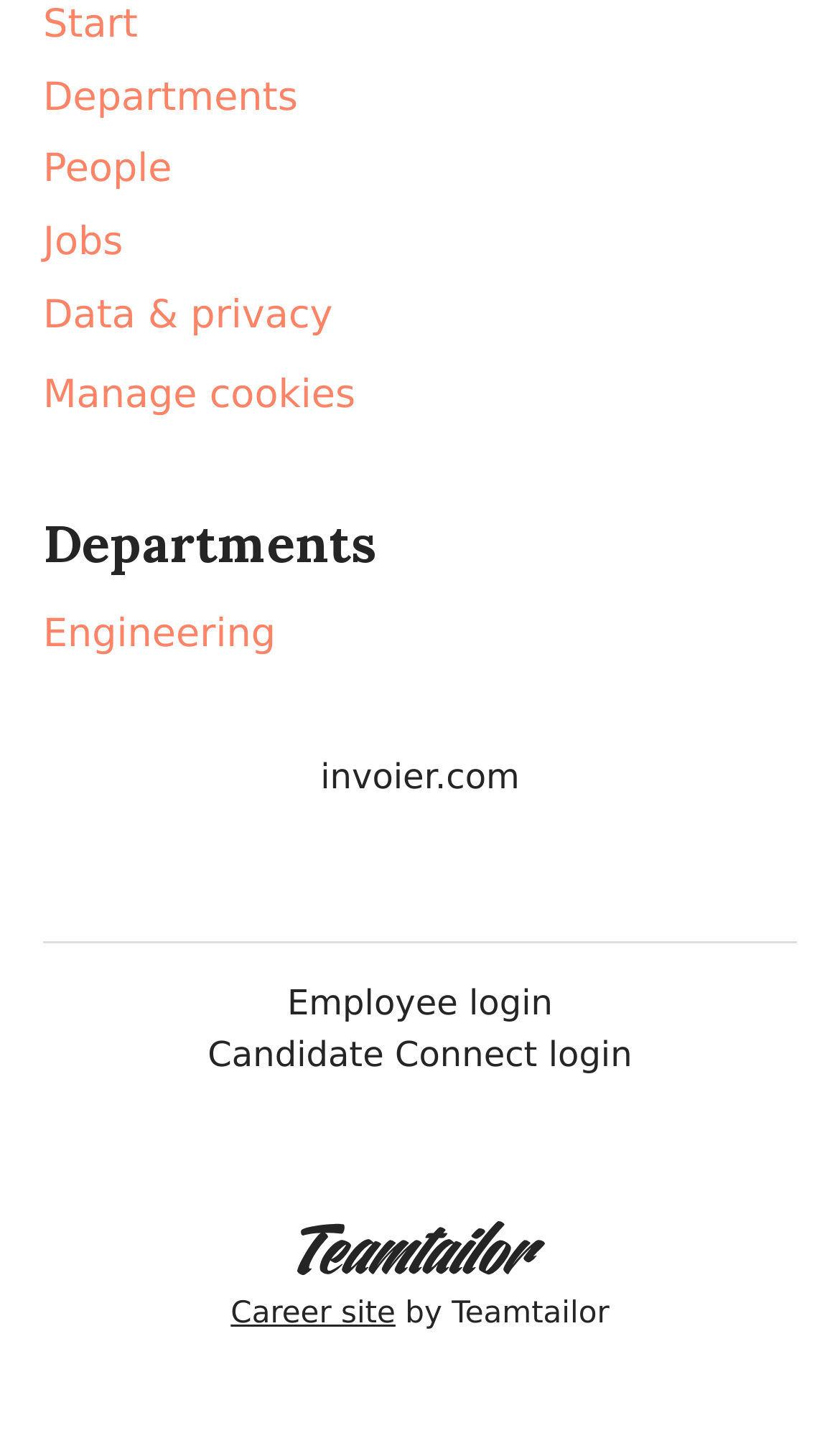What is the first department listed?
Provide an in-depth answer to the question, covering all aspects.

The first department listed can be found by looking at the top navigation links. The first link is 'Departments', which is located at the top left of the page with a bounding box coordinate of [0.051, 0.046, 0.355, 0.089].